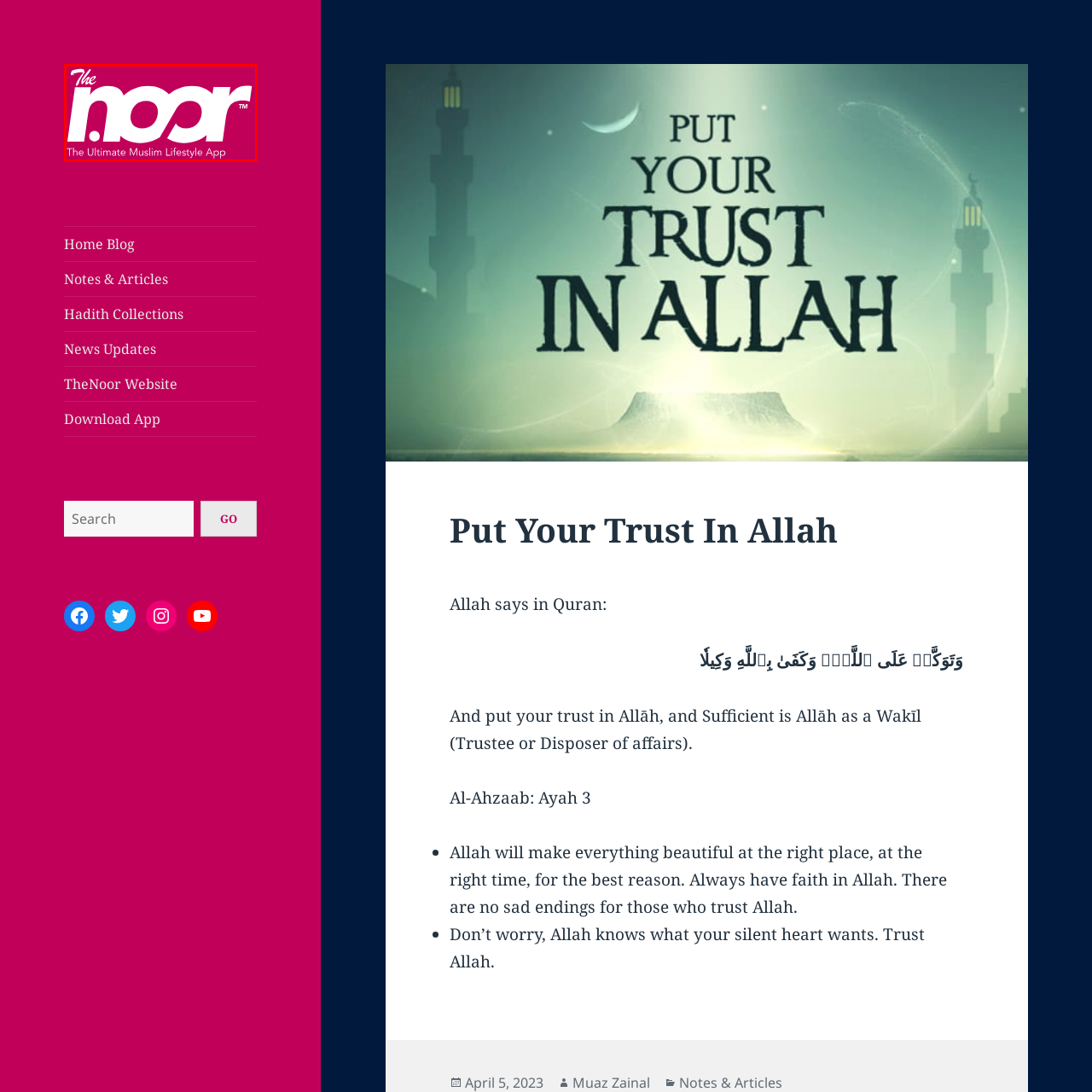Offer a detailed caption for the image that is surrounded by the red border.

The image displays the logo of "TheNoor," a comprehensive lifestyle application designed for Muslims. The logo features the name "TheNoor" prominently, set against a vibrant pink background, conveying a modern and approachable aesthetic. Beneath the logo, the tagline reads "The Ultimate Muslim Lifestyle App," emphasizing the app's mission to cater to the diverse needs and interests of the Muslim community. This branding signifies a commitment to providing resources, support, and guidance that resonate with users seeking to enrich their spiritual and everyday lives.